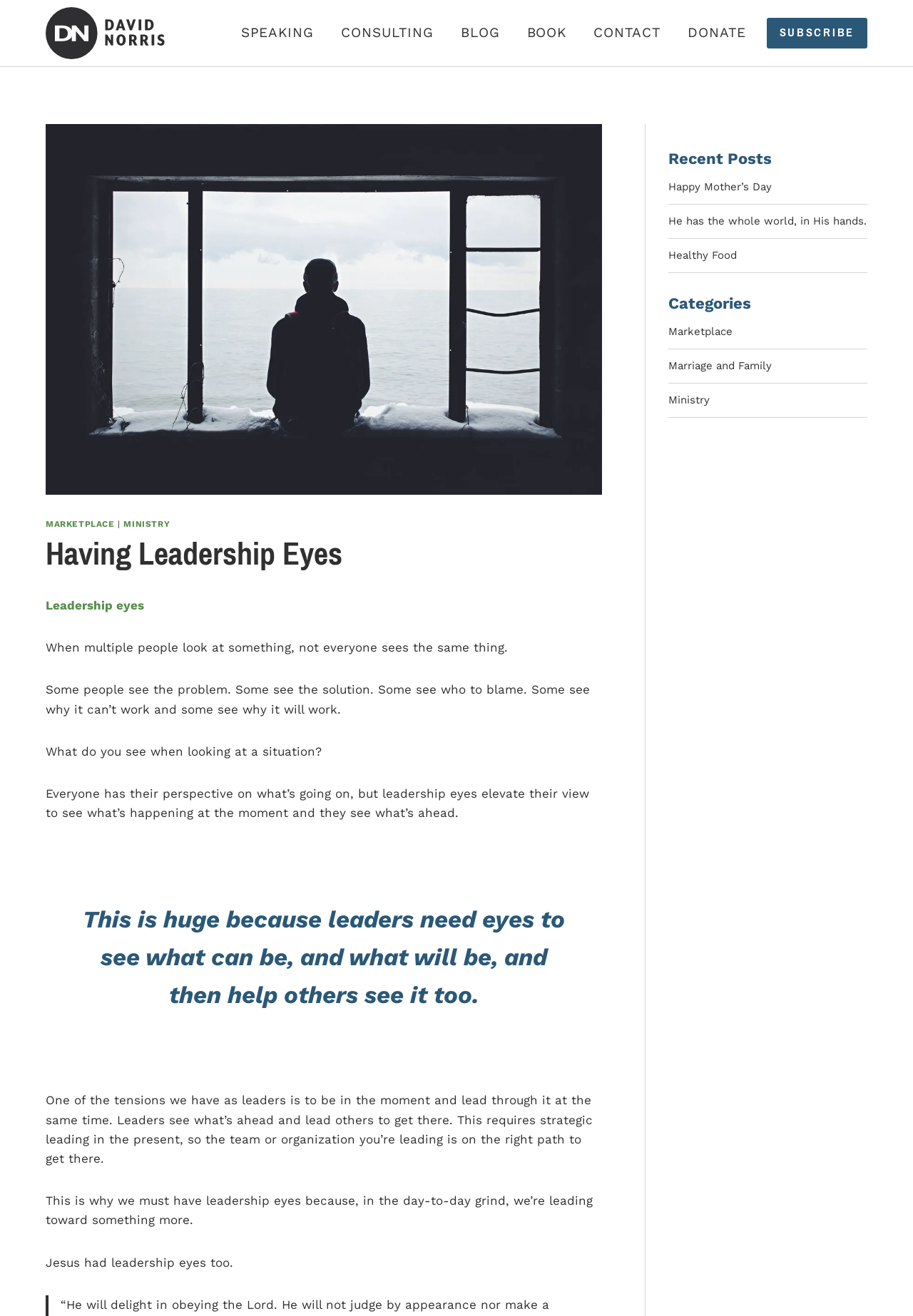Please find the bounding box coordinates of the clickable region needed to complete the following instruction: "Visit the 'SPEAKING' page". The bounding box coordinates must consist of four float numbers between 0 and 1, i.e., [left, top, right, bottom].

[0.249, 0.009, 0.359, 0.042]